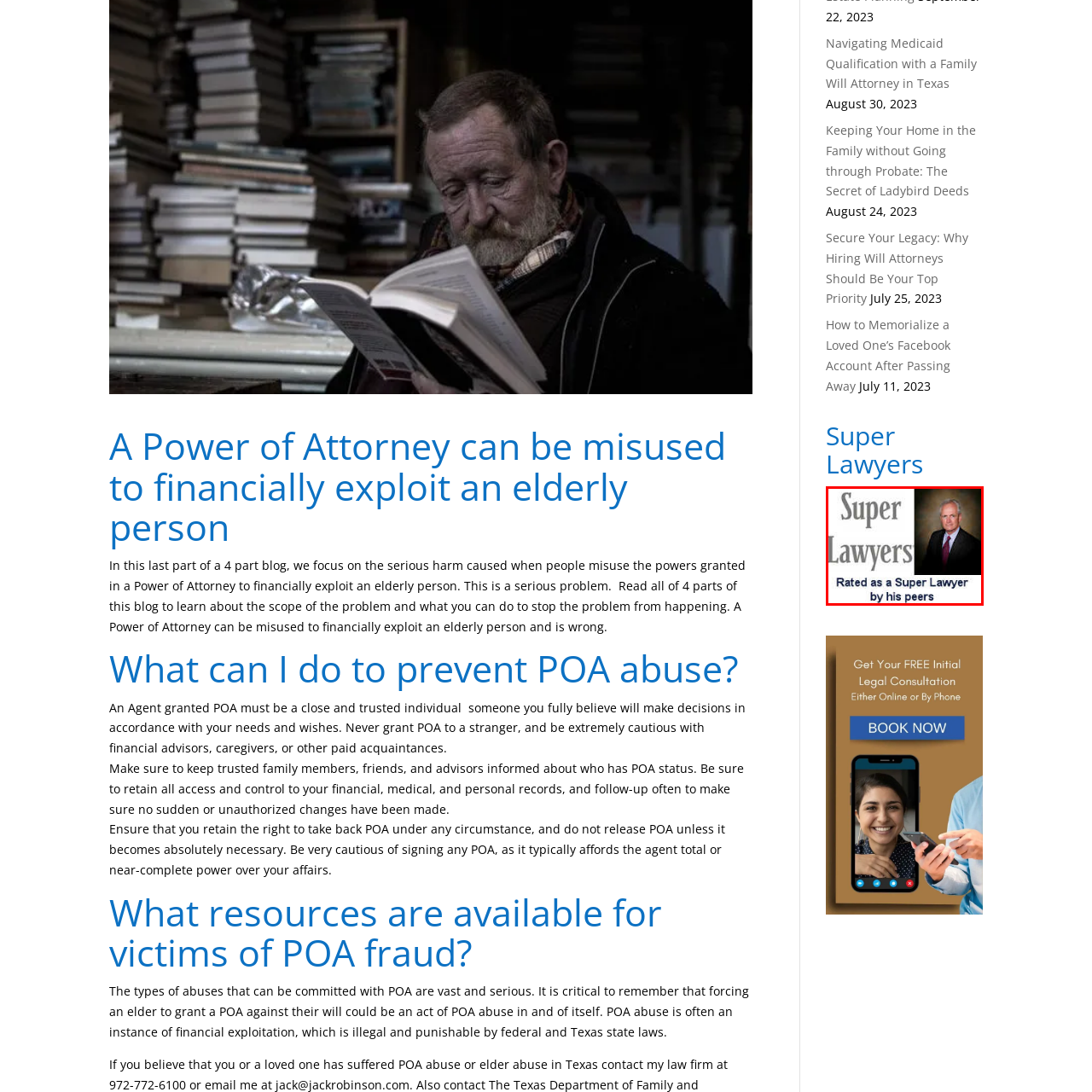Concentrate on the part of the image bordered in red, What is the attorney recognized for? Answer concisely with a word or phrase.

Excellence in his practice